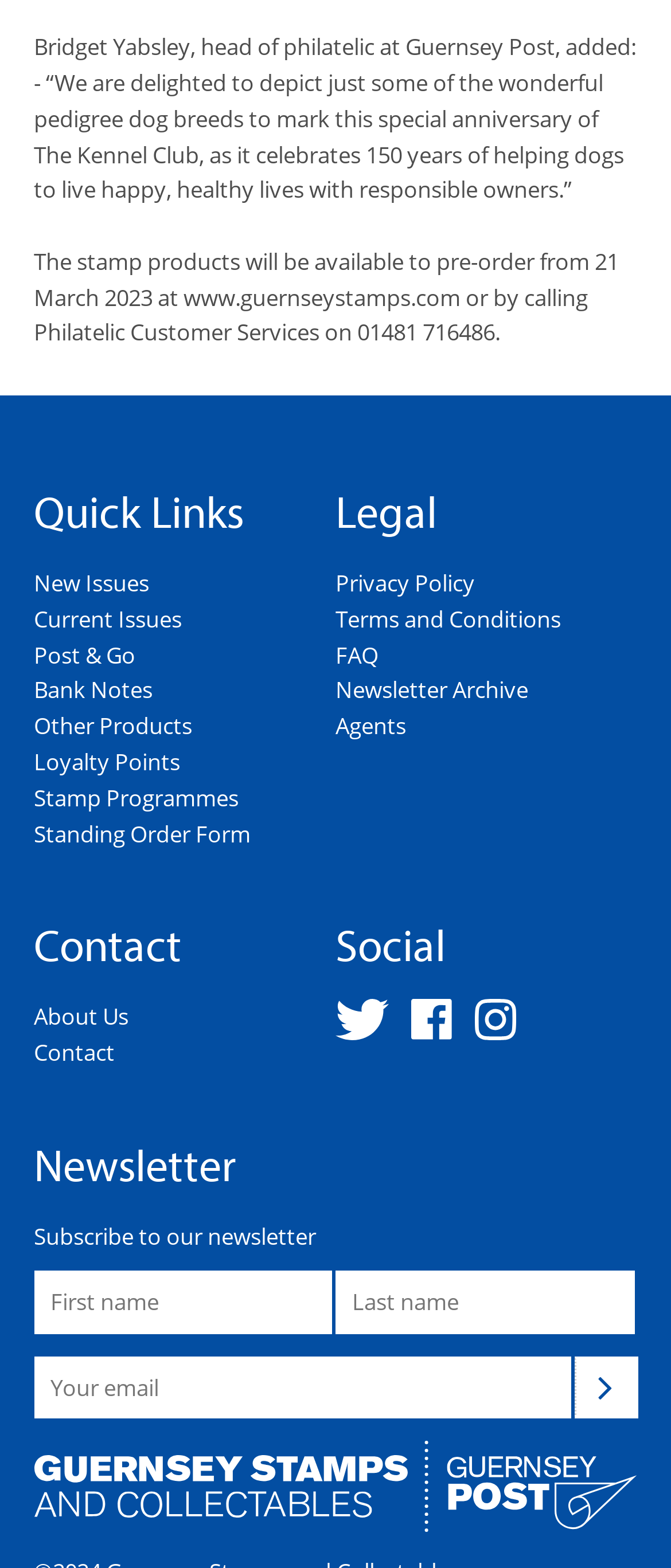How many links are under 'Quick Links'?
Please give a detailed answer to the question using the information shown in the image.

The 'Quick Links' section is indicated by the heading element with the text 'Quick Links'. Under this section, there are 9 link elements, namely 'New Issues', 'Current Issues', 'Post & Go', 'Bank Notes', 'Other Products', 'Loyalty Points', 'Stamp Programmes', and 'Standing Order Form'.